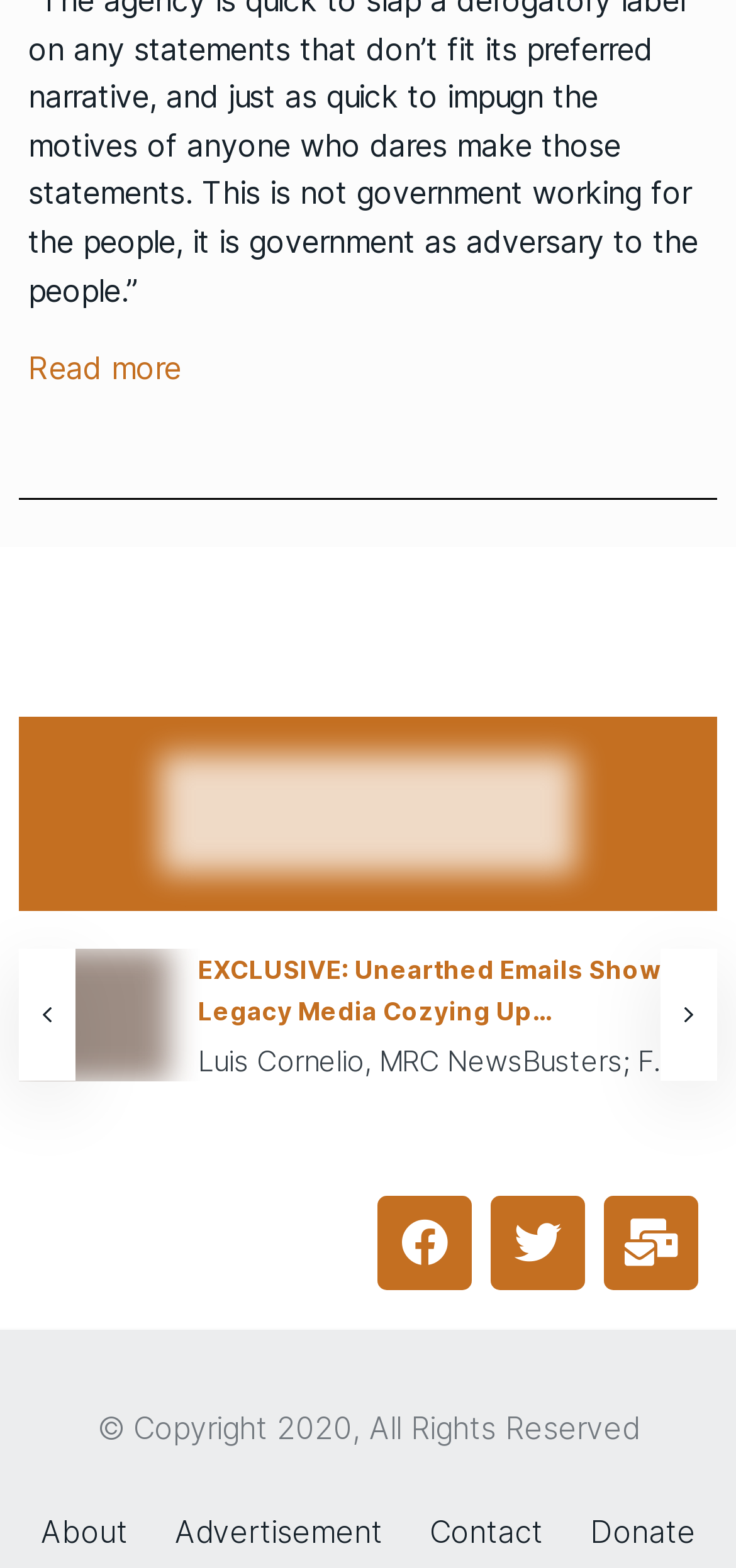Provide the bounding box coordinates for the UI element described in this sentence: "Ephesians 3:1 (NASB)". The coordinates should be four float values between 0 and 1, i.e., [left, top, right, bottom].

None